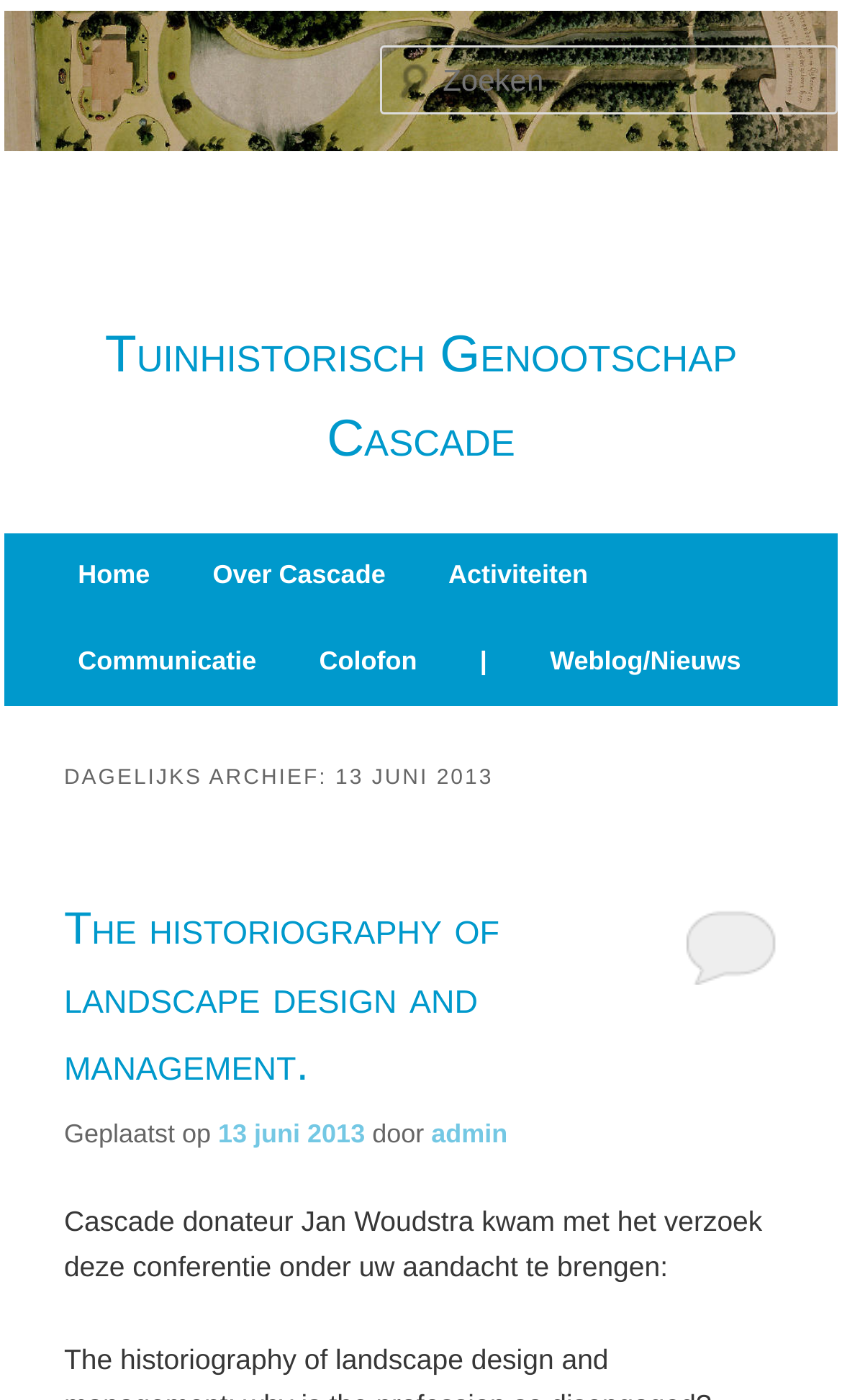Please specify the bounding box coordinates of the area that should be clicked to accomplish the following instruction: "Search for something". The coordinates should consist of four float numbers between 0 and 1, i.e., [left, top, right, bottom].

[0.451, 0.033, 0.995, 0.082]